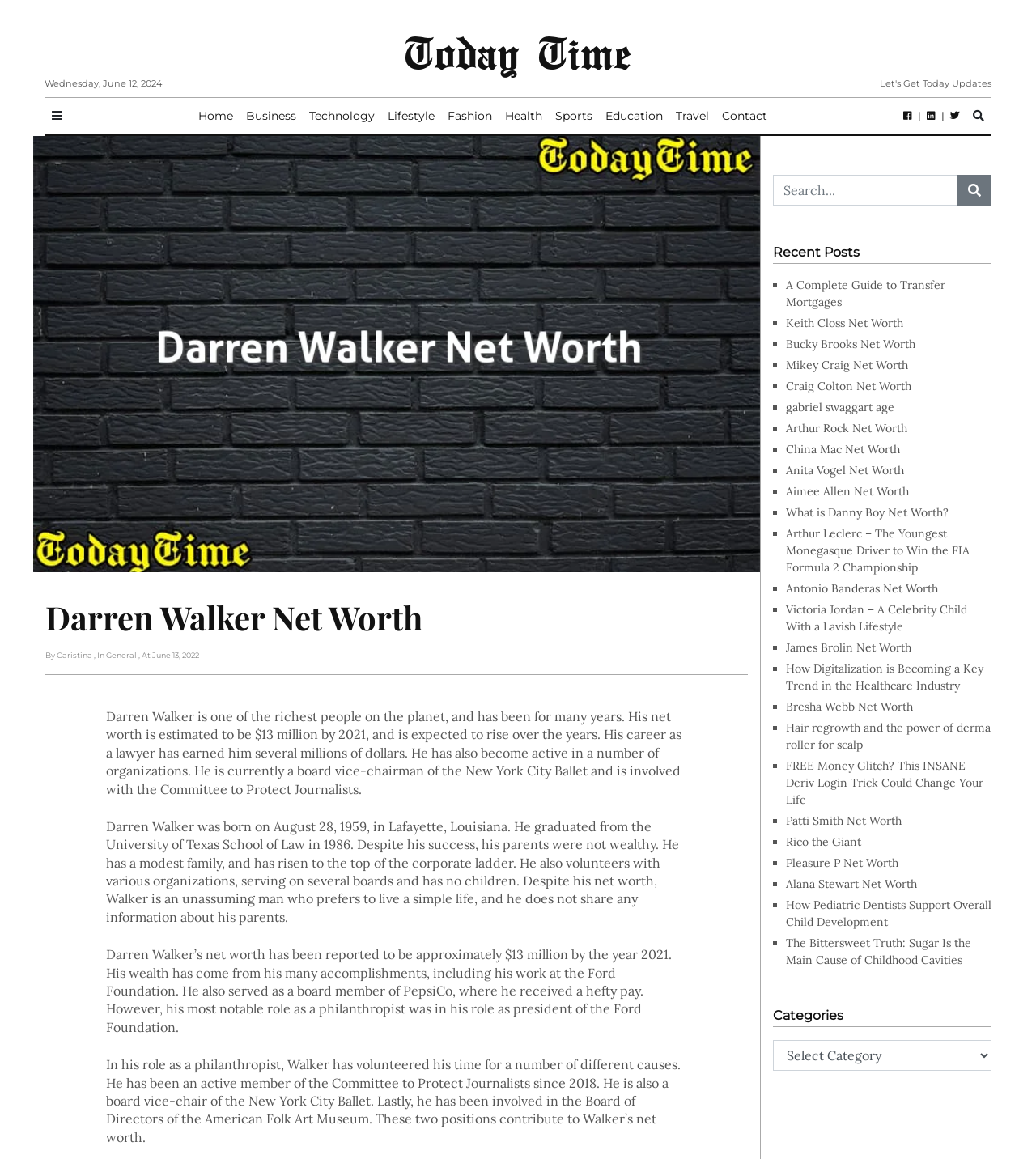Please find the bounding box coordinates for the clickable element needed to perform this instruction: "View 'Darren Walker Net Worth'".

[0.044, 0.516, 0.722, 0.549]